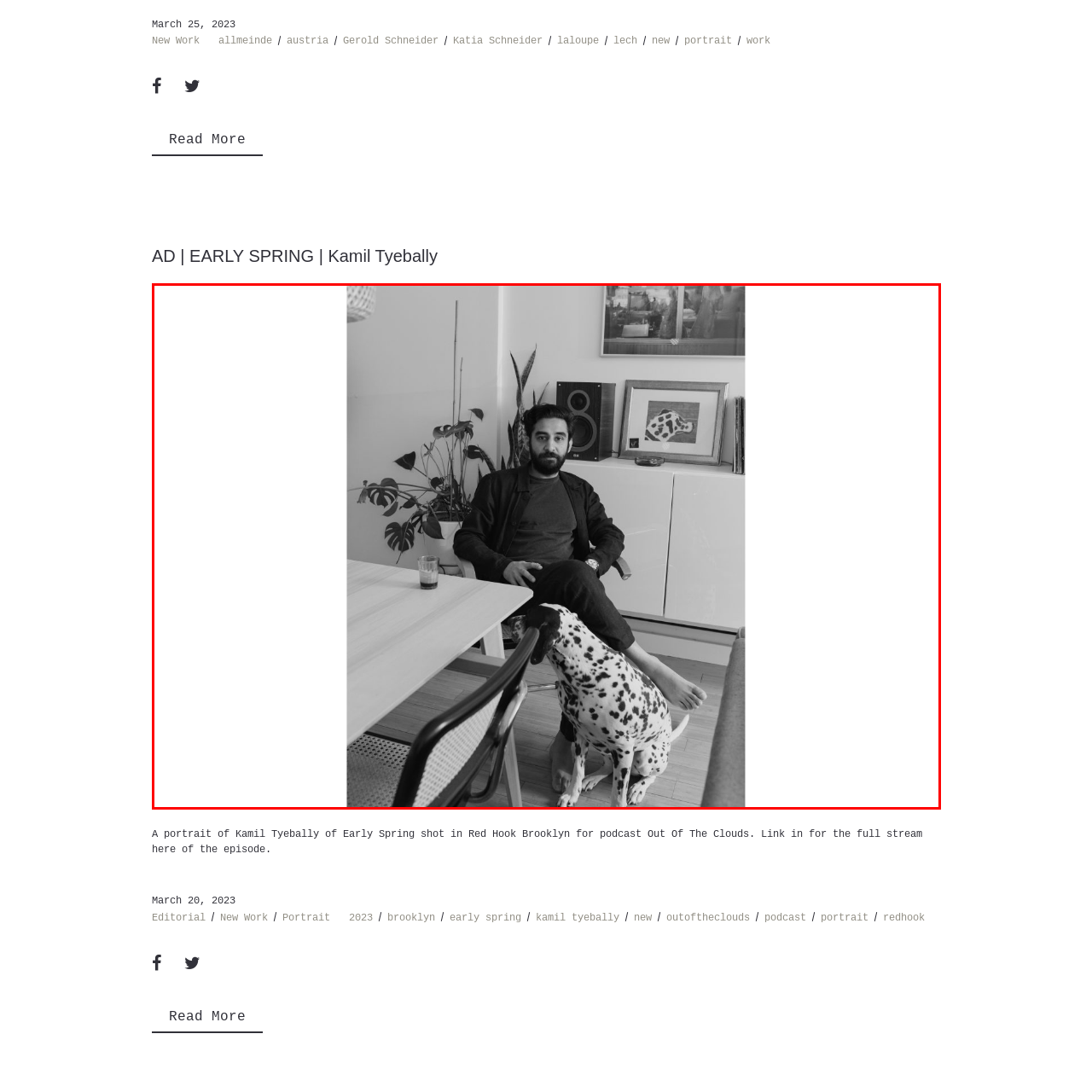What is beside Kamil Tyebally? Study the image bordered by the red bounding box and answer briefly using a single word or a phrase.

A Dalmatian dog